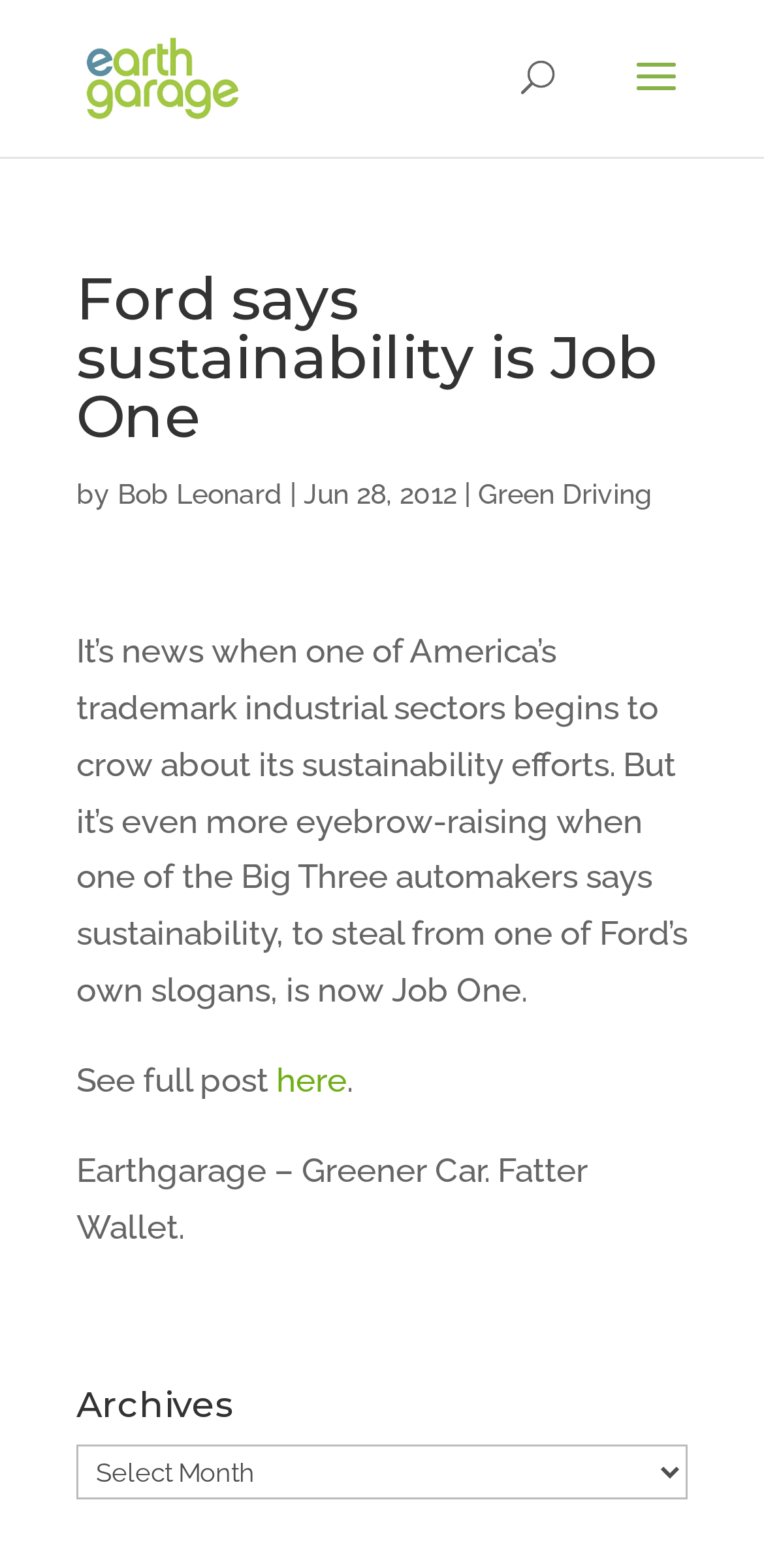Please find and generate the text of the main heading on the webpage.

Ford says sustainability is Job One